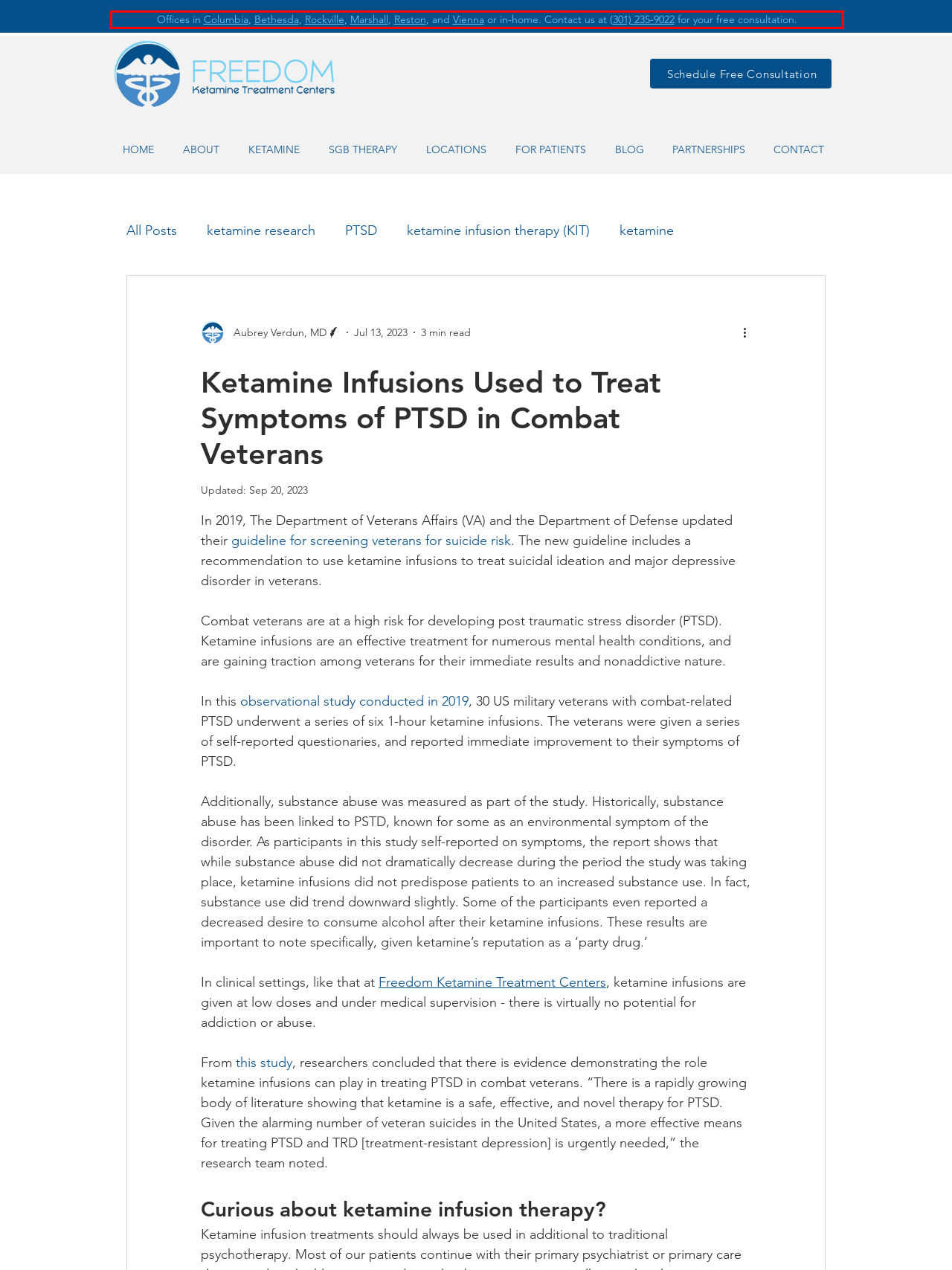Please identify and extract the text from the UI element that is surrounded by a red bounding box in the provided webpage screenshot.

Offices in Columbia, Bethesda, Rockville, Marshall, Reston, and Vienna or in-home. Contact us at (301) 235-9022 for your free consultation.